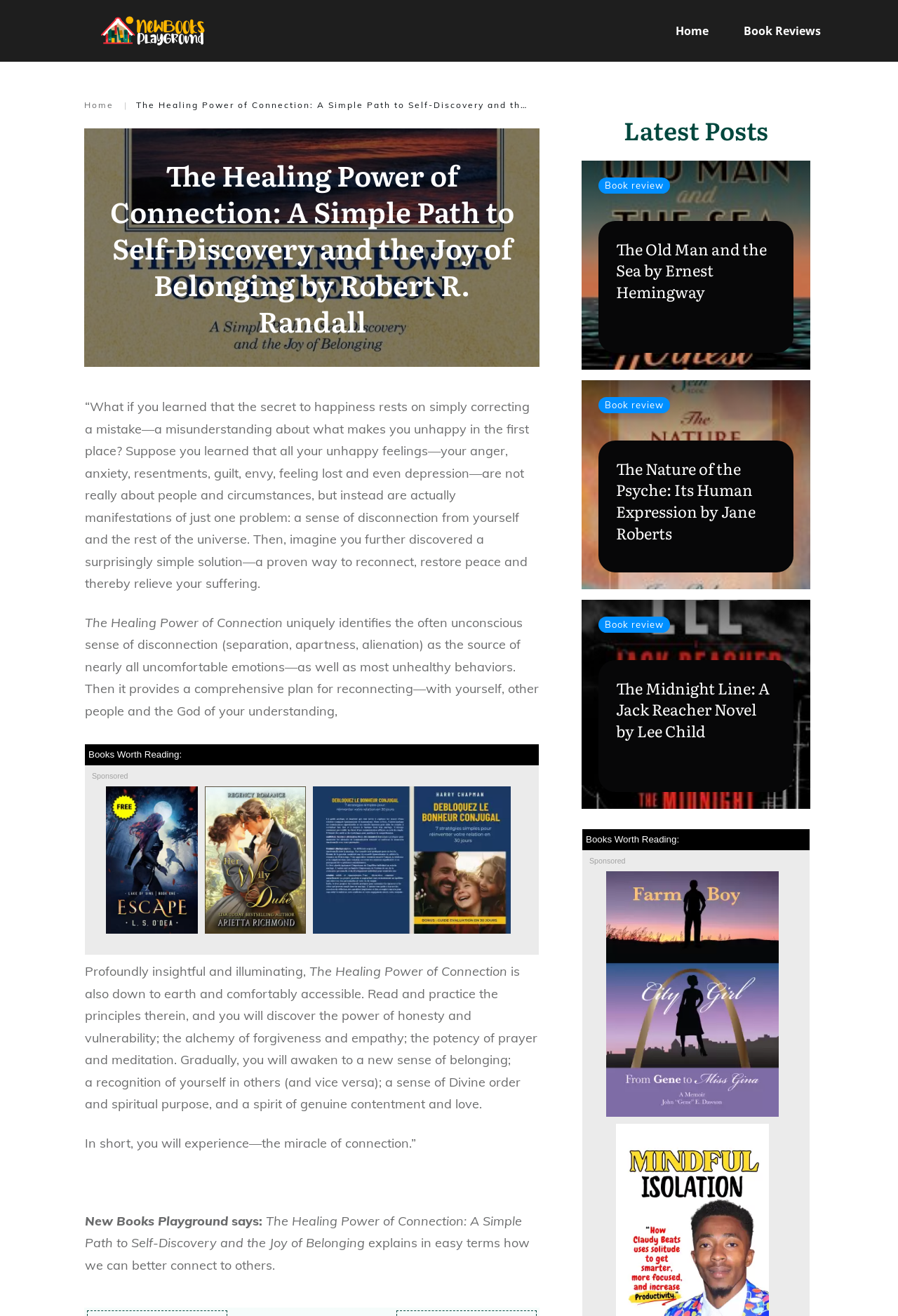Find the bounding box coordinates of the element to click in order to complete the given instruction: "Click on Ambronite."

None